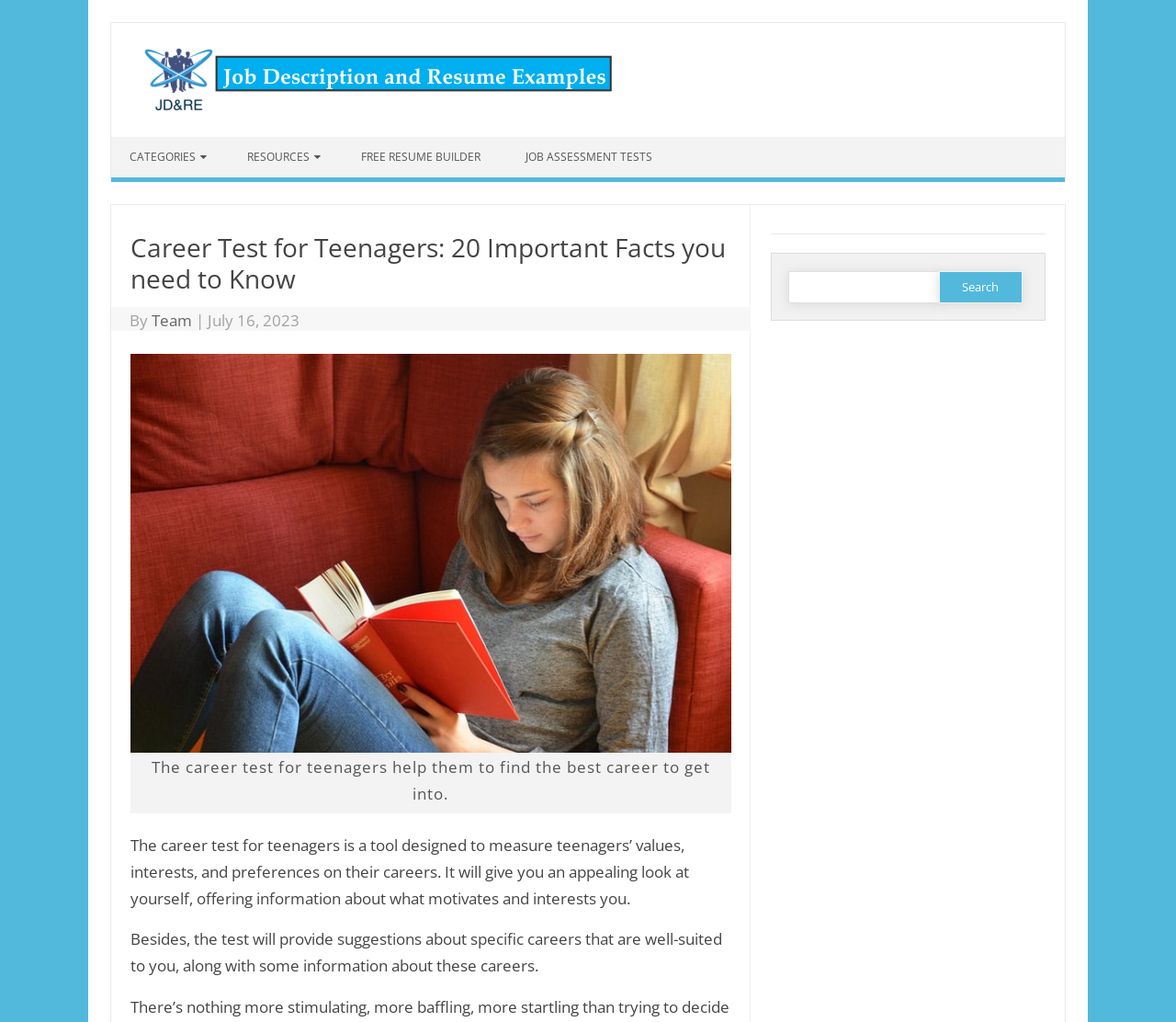What is the purpose of the career test for teenagers?
Please provide a detailed and comprehensive answer to the question.

Based on the webpage content, the career test for teenagers is designed to measure teenagers' values, interests, and preferences on their careers, providing an appealing look at themselves and offering information about what motivates and interests them.